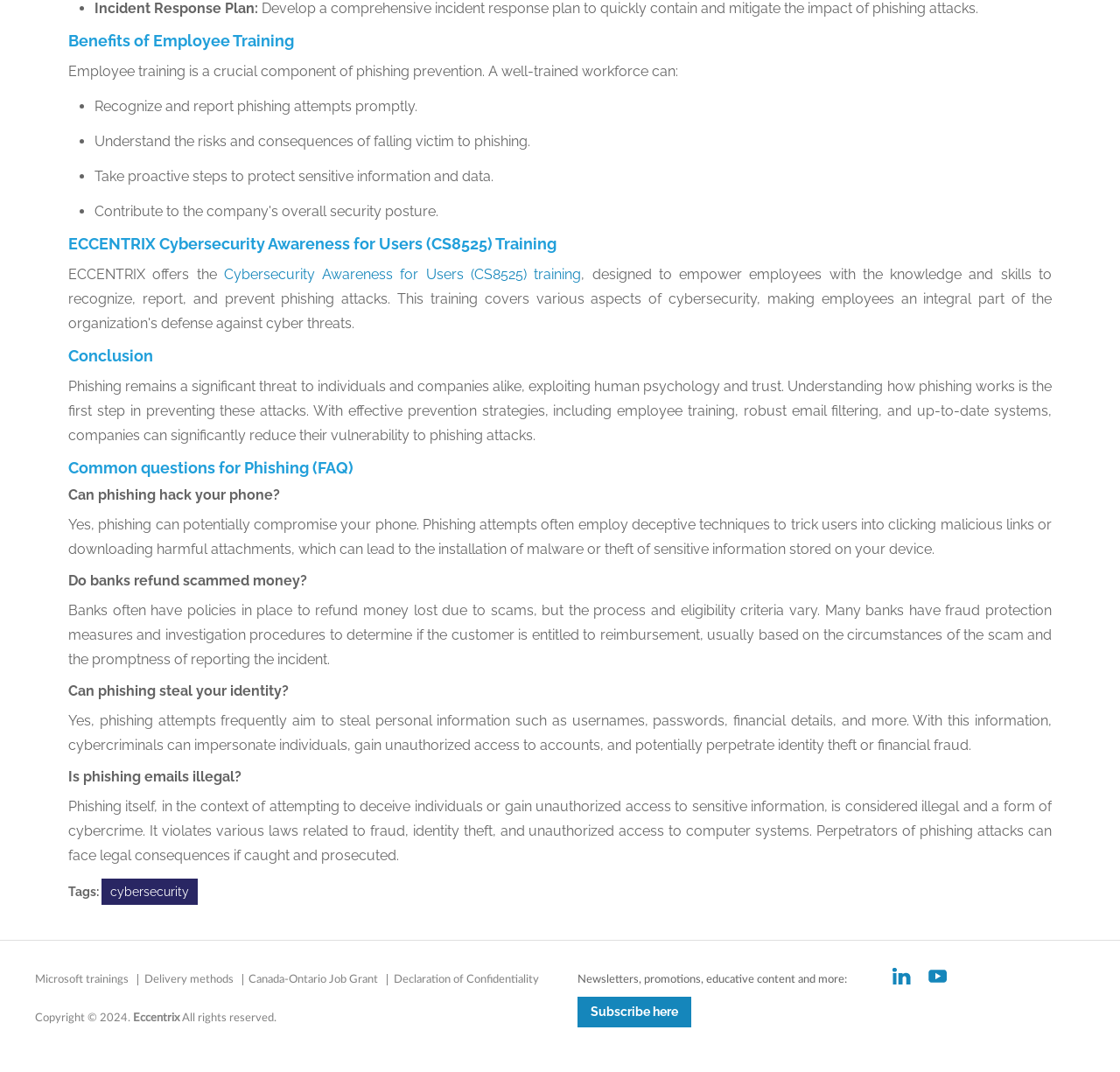What is the purpose of the incident response plan?
Kindly give a detailed and elaborate answer to the question.

The webpage mentions that the incident response plan is designed to quickly contain and mitigate the impact of phishing attacks. This plan helps companies to respond effectively in case of a phishing attack and minimize the damage.